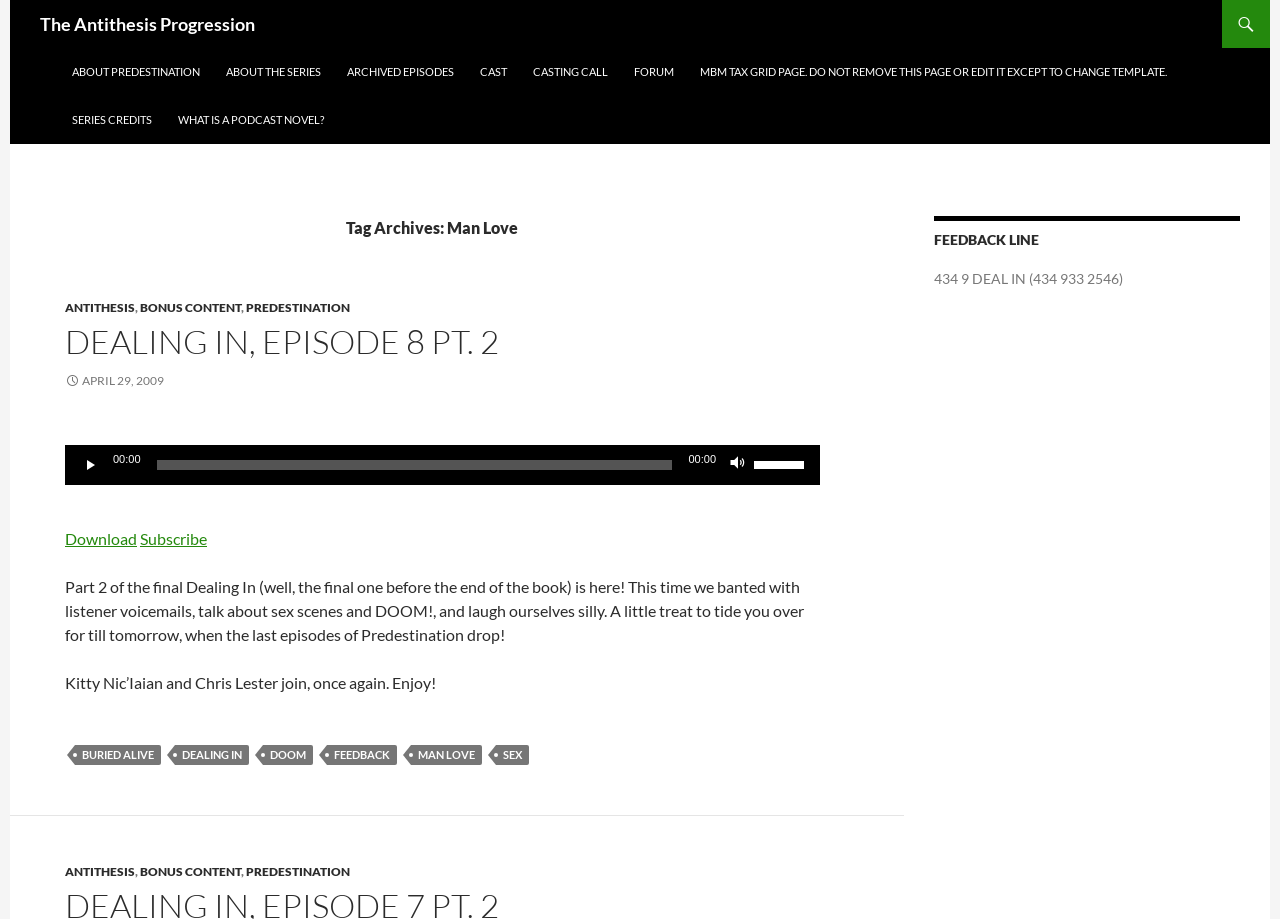Locate the bounding box coordinates of the UI element described by: "About Us". Provide the coordinates as four float numbers between 0 and 1, formatted as [left, top, right, bottom].

None